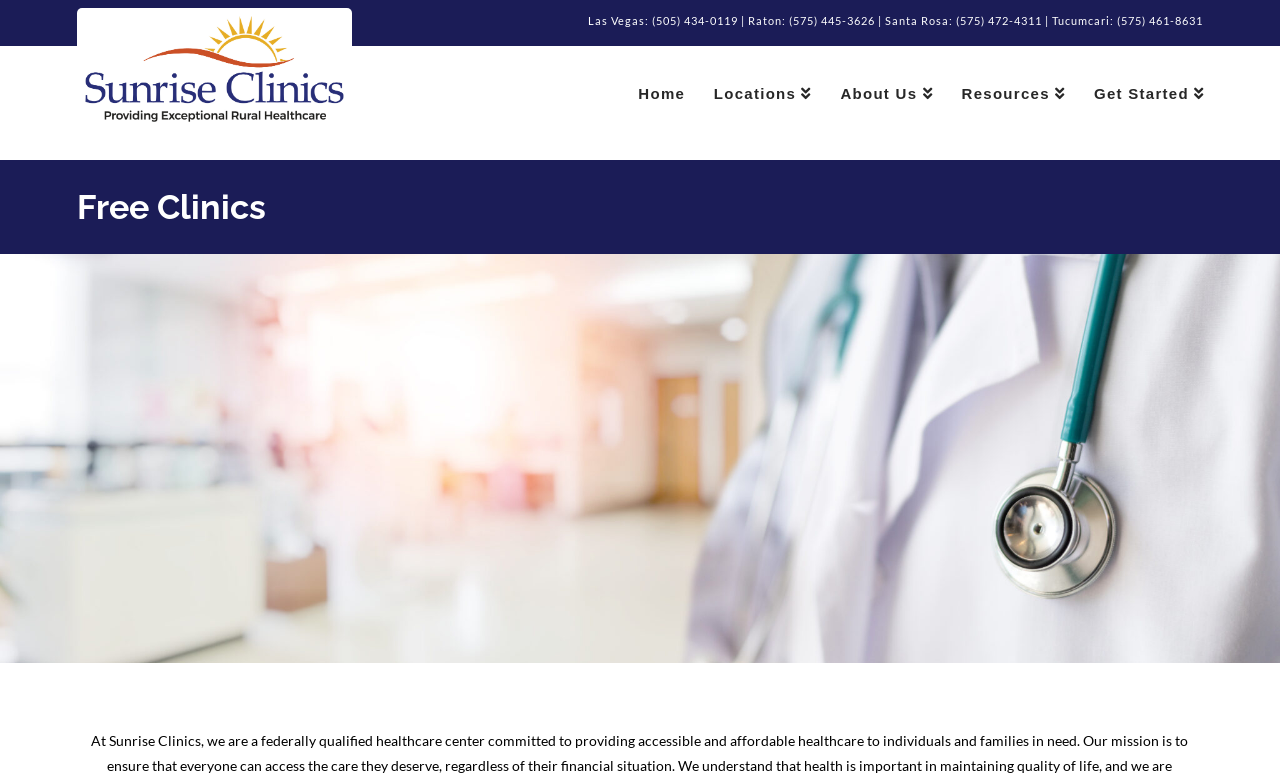What is the purpose of the clinic?
Using the information from the image, answer the question thoroughly.

I inferred the purpose of the clinic by understanding the context of the webpage, which suggests that it is a free clinic providing healthcare services to people regardless of their financial situation.